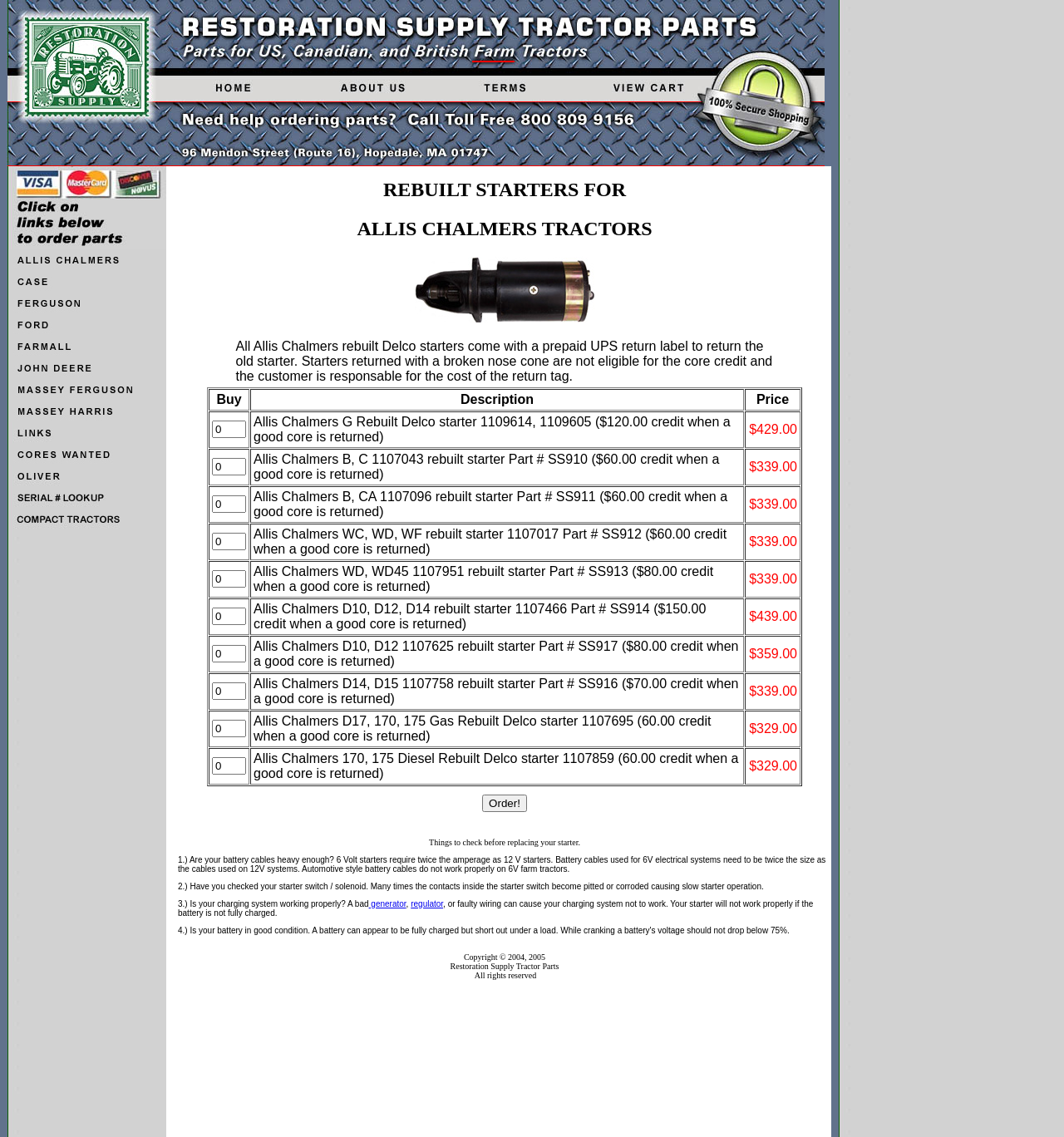Provide a comprehensive description of the webpage.

The webpage is about tractor parts, specifically rebuilt starters for Allis Chalmers tractors. At the top, there is a logo of "Restoration Supply" accompanied by an image. Below the logo, there is a paragraph of text that explains how to order parts and lists various types of antique farm tractor parts, including Allis Chalmers, Case, Ferguson, Ford, Farmall, John Deere, Massey Ferguson, and Massey Harris.

The main content of the page is divided into two sections. The left section contains a list of links to different types of tractor parts, including links to pages for each of the mentioned brands. The links are arranged in a table format, with each link accompanied by a small image. The right section contains a detailed description of rebuilt starters for Allis Chalmers tractors, including information about the return policy, things to check before replacing a starter, and copyright information.

There are a total of 13 links to different tractor parts pages, each with a corresponding image. The images are small and appear to be icons or logos. The text is arranged in a clear and organized manner, with headings and paragraphs that make it easy to read and understand.